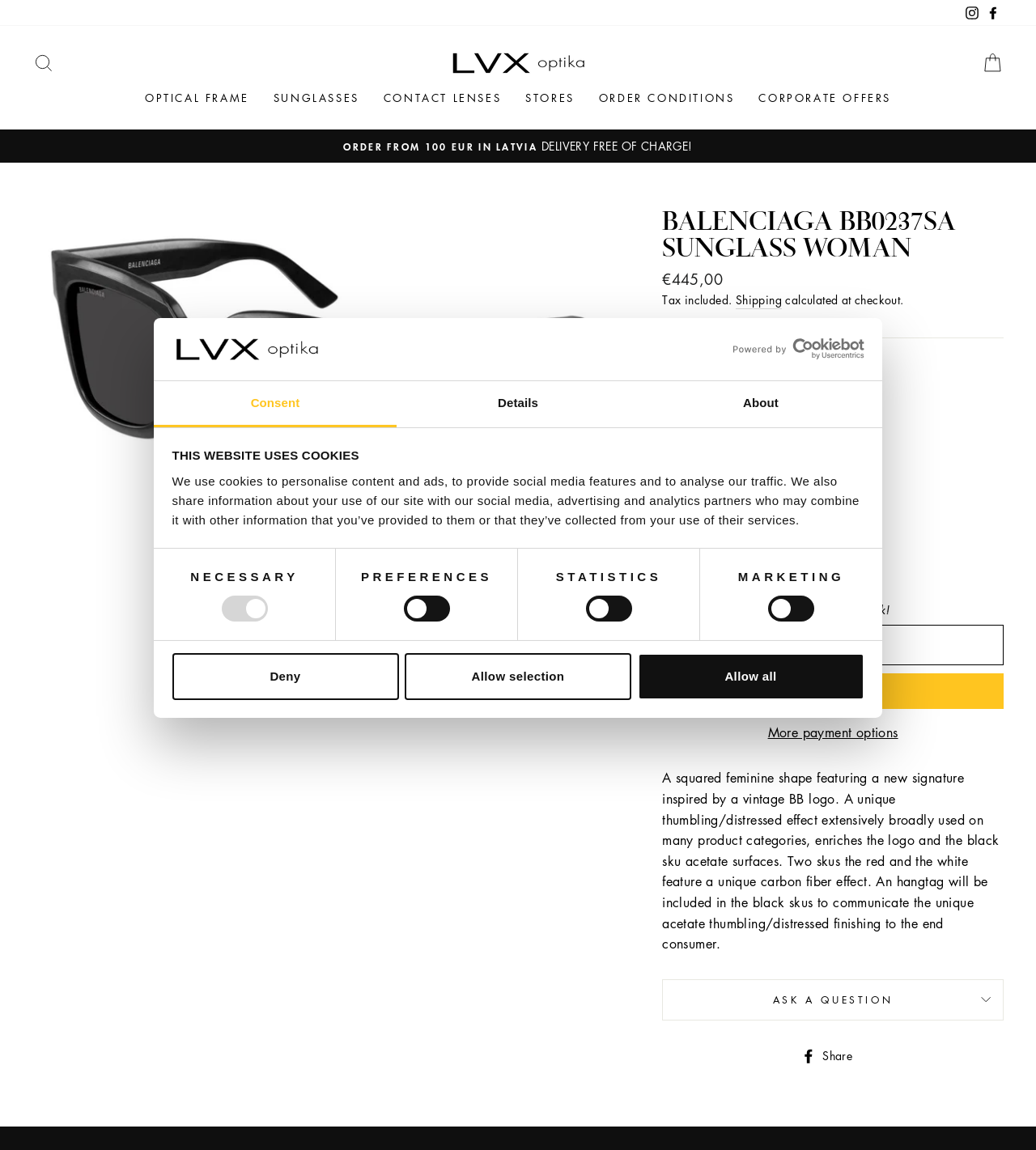Determine the bounding box coordinates of the target area to click to execute the following instruction: "Select the 'SUNGLASSES' option."

[0.252, 0.073, 0.358, 0.098]